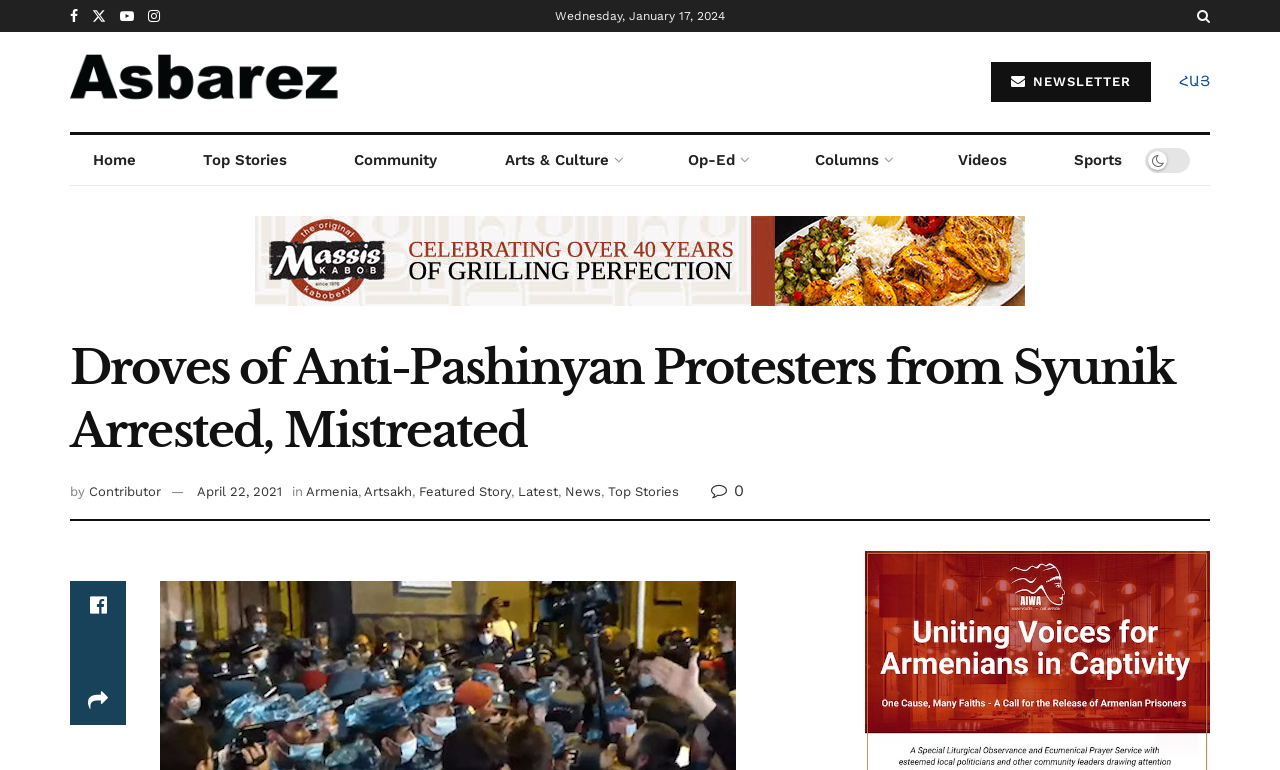Locate the bounding box of the user interface element based on this description: "Armenia".

[0.239, 0.629, 0.28, 0.649]